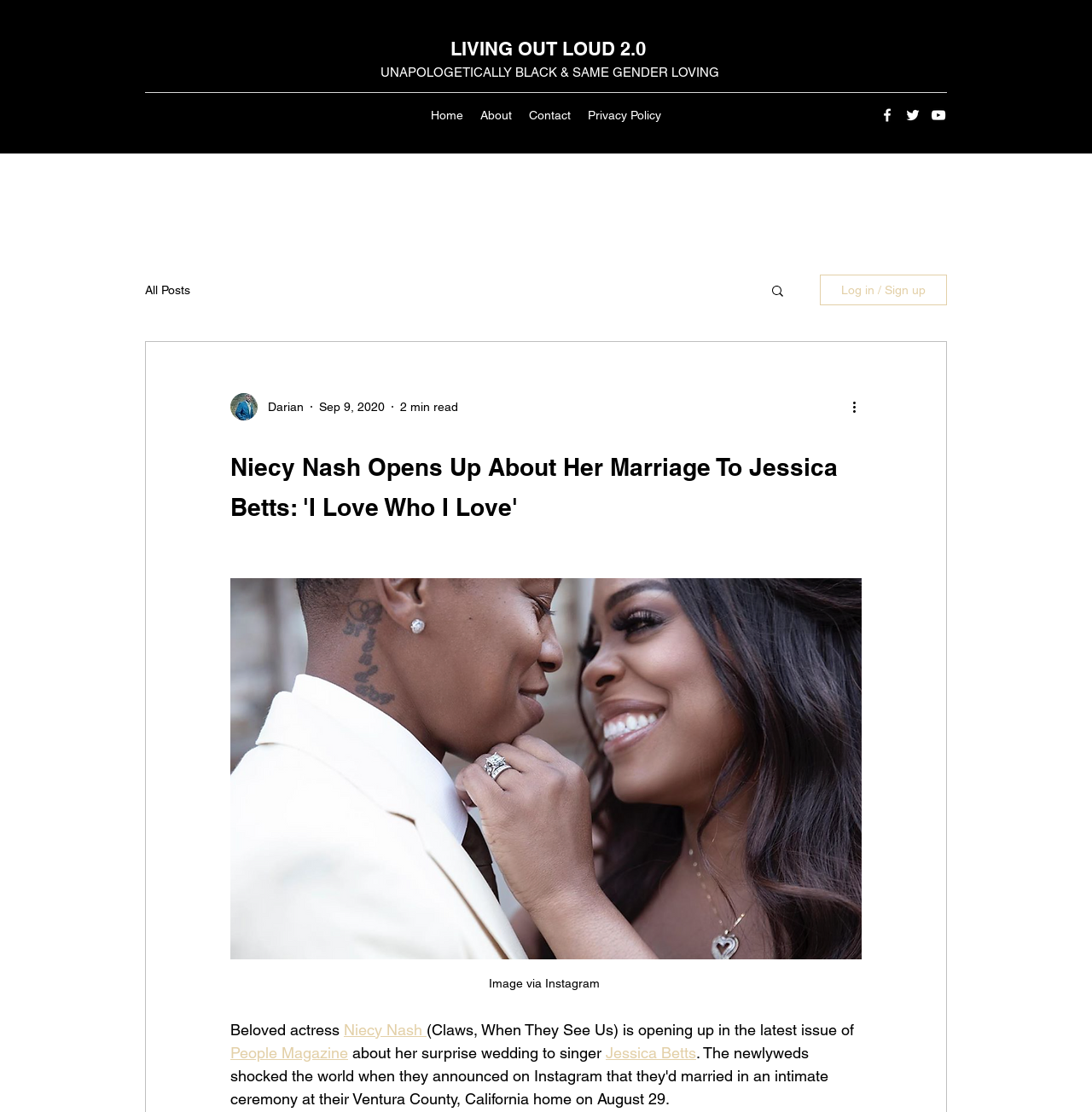Calculate the bounding box coordinates for the UI element based on the following description: "Calendar". Ensure the coordinates are four float numbers between 0 and 1, i.e., [left, top, right, bottom].

None